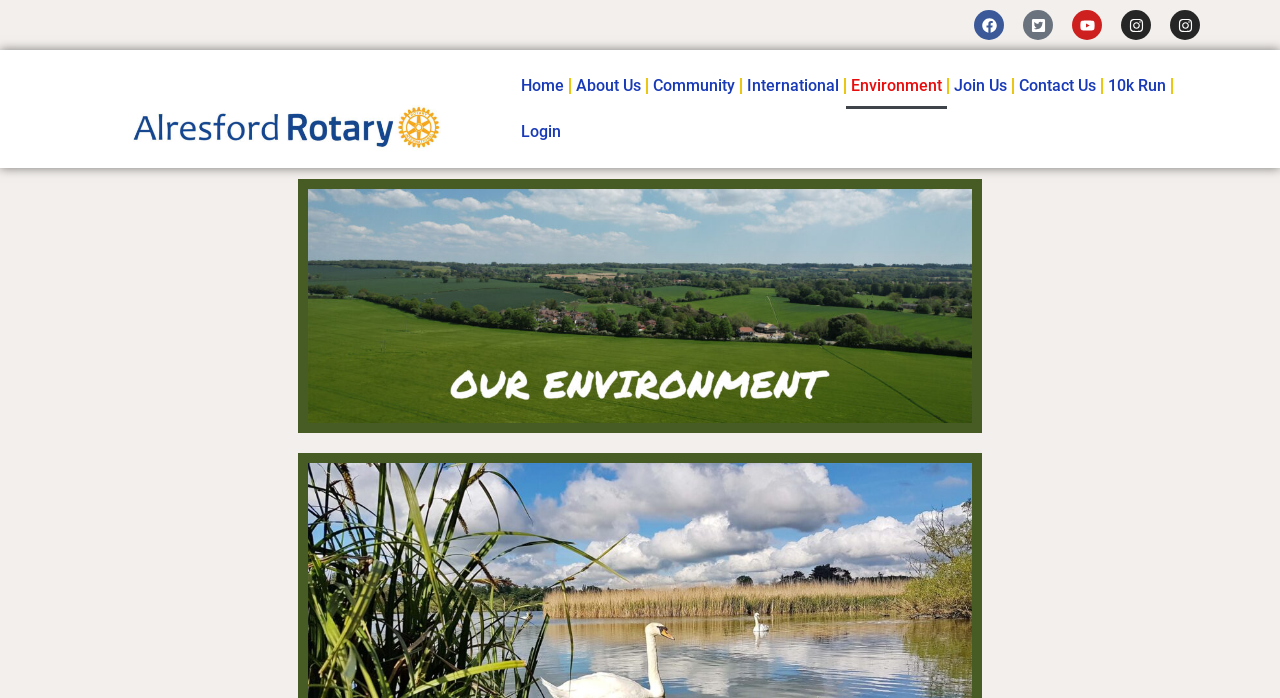Please find the bounding box coordinates of the element that needs to be clicked to perform the following instruction: "Learn about the community". The bounding box coordinates should be four float numbers between 0 and 1, represented as [left, top, right, bottom].

[0.506, 0.09, 0.578, 0.156]